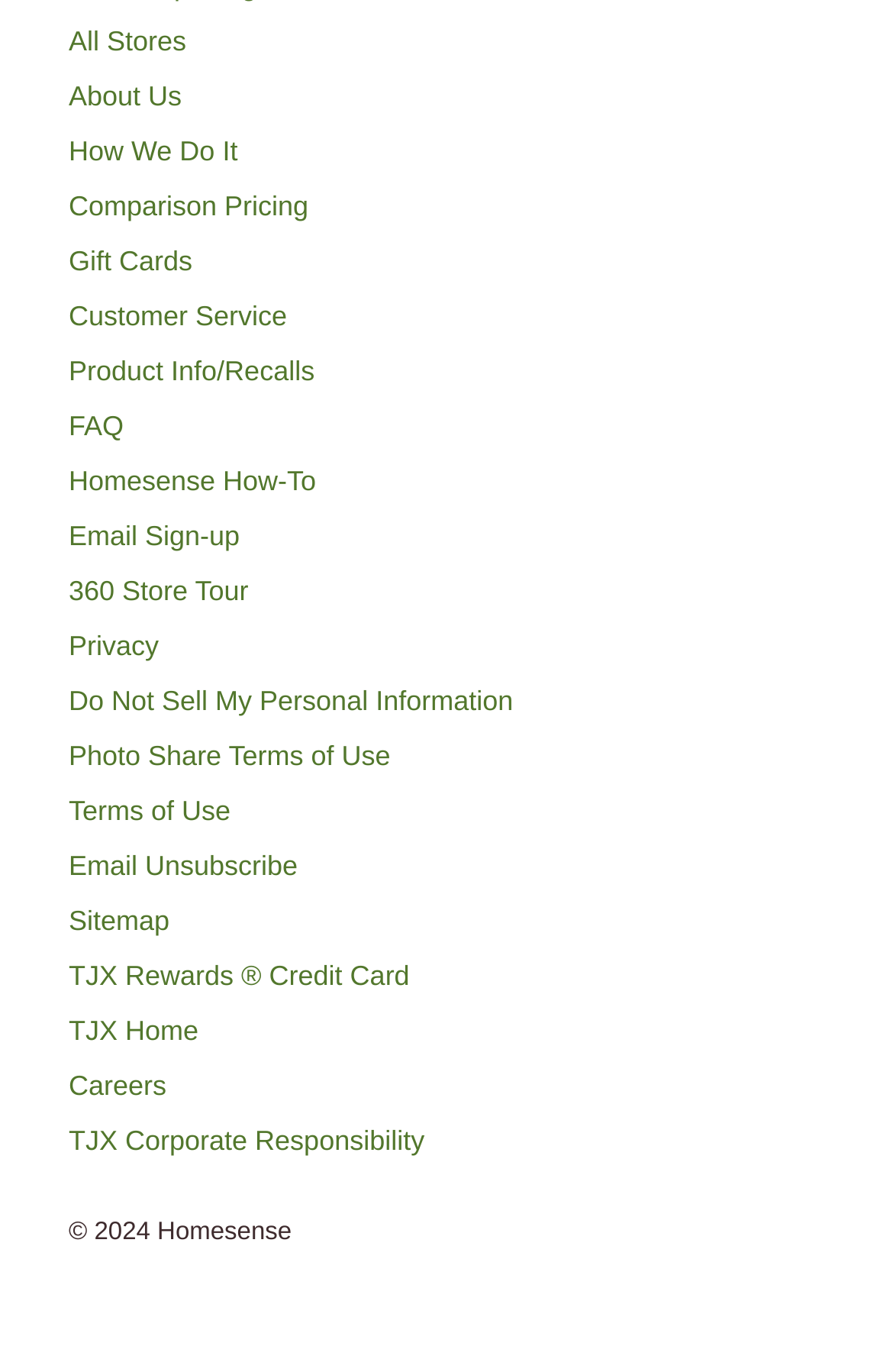Please identify the bounding box coordinates for the region that you need to click to follow this instruction: "Contact customer service".

[0.077, 0.219, 0.321, 0.243]